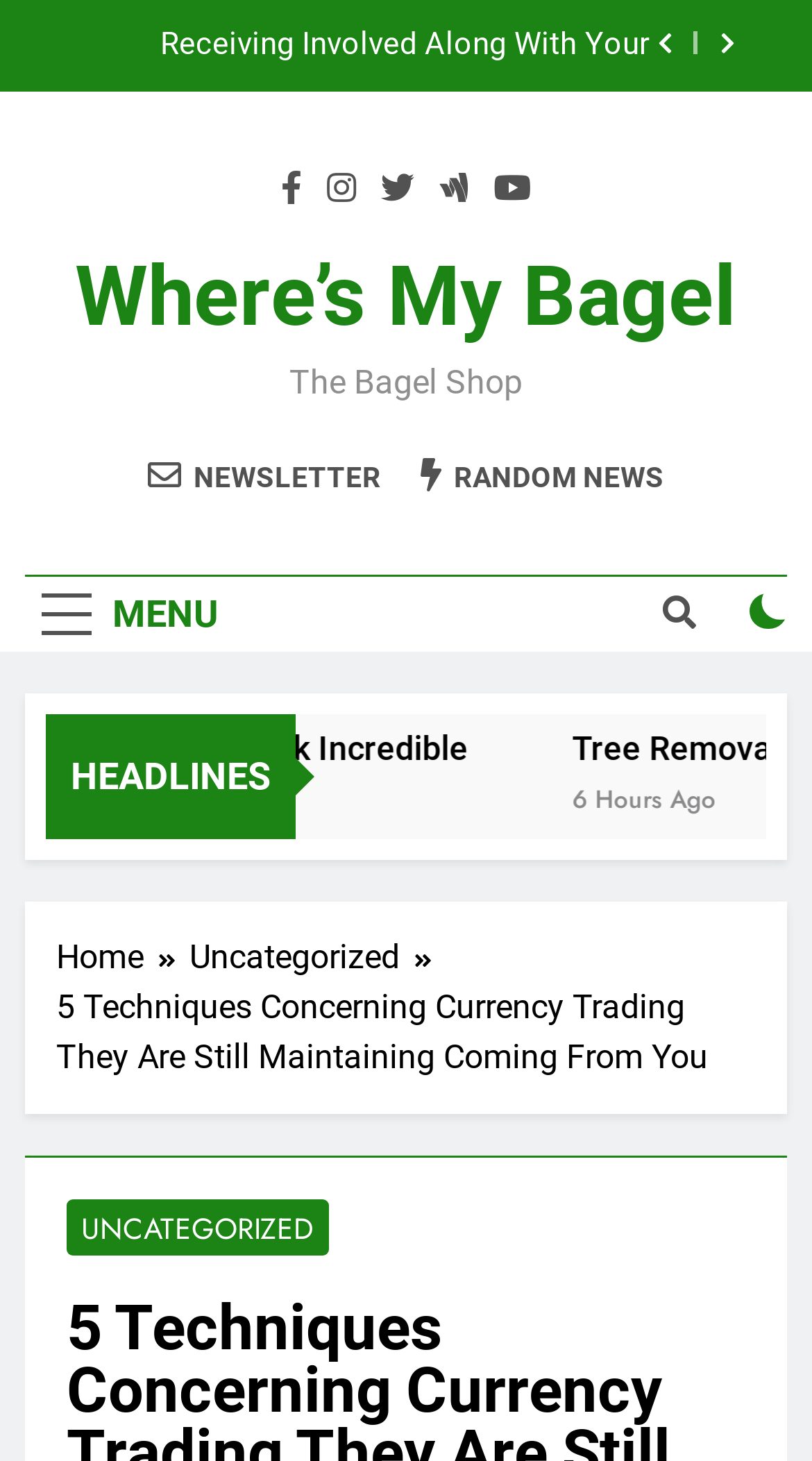Kindly provide the bounding box coordinates of the section you need to click on to fulfill the given instruction: "Check the checkbox".

[0.924, 0.406, 0.969, 0.431]